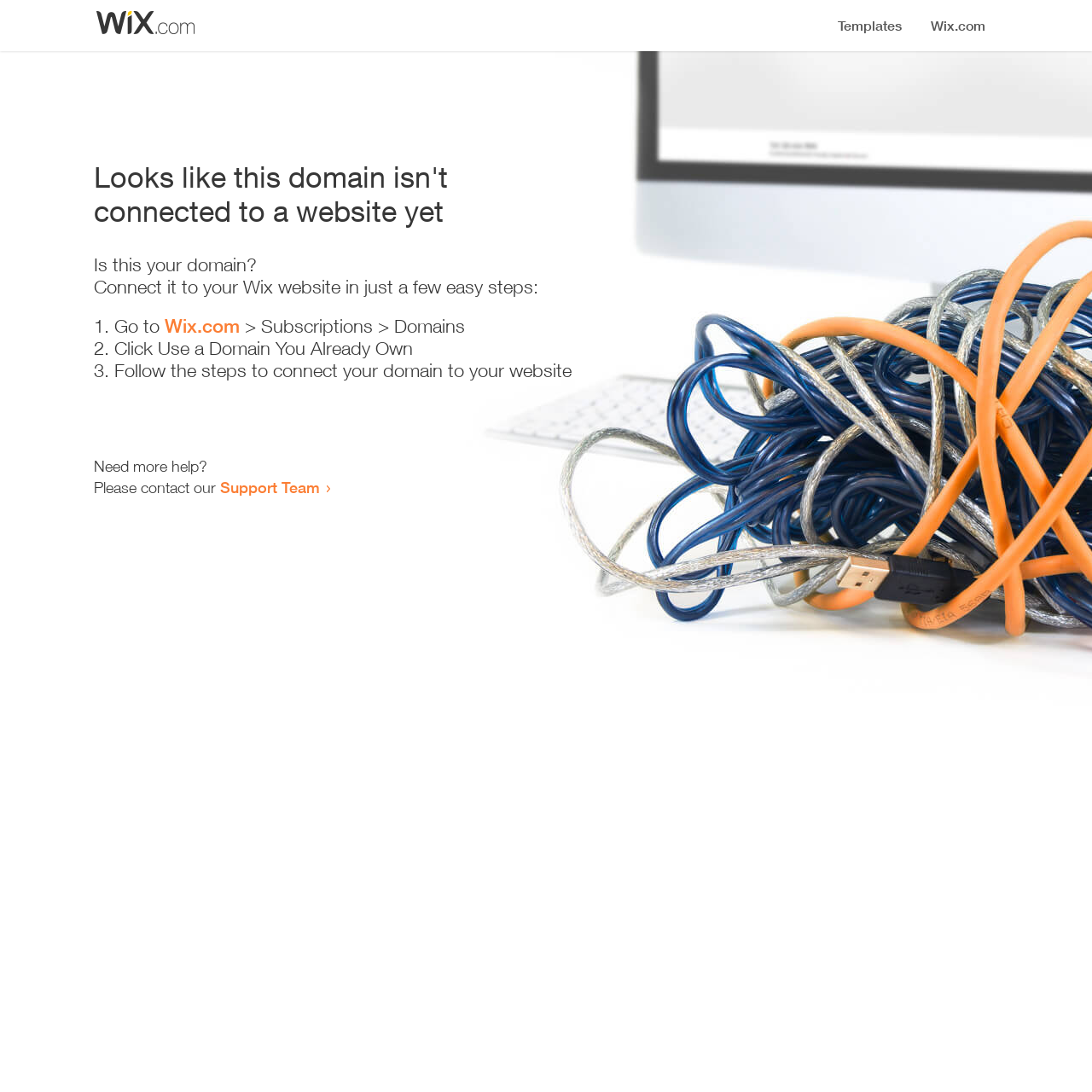What is the current status of the domain? Refer to the image and provide a one-word or short phrase answer.

Not connected to a website